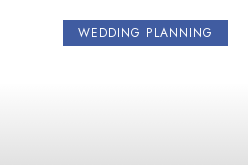Give a thorough explanation of the image.

The image features a prominently displayed header with the text "WEDDING PLANNING," set against a contrasting blue background. The design highlights the importance of wedding planning, likely serving as a section title or thematic element on a website dedicated to wedding-related content. This image is aligned with articles and resources aimed at assisting couples in organizing their weddings, providing guidance and inspiration for various aspects of the planning process.